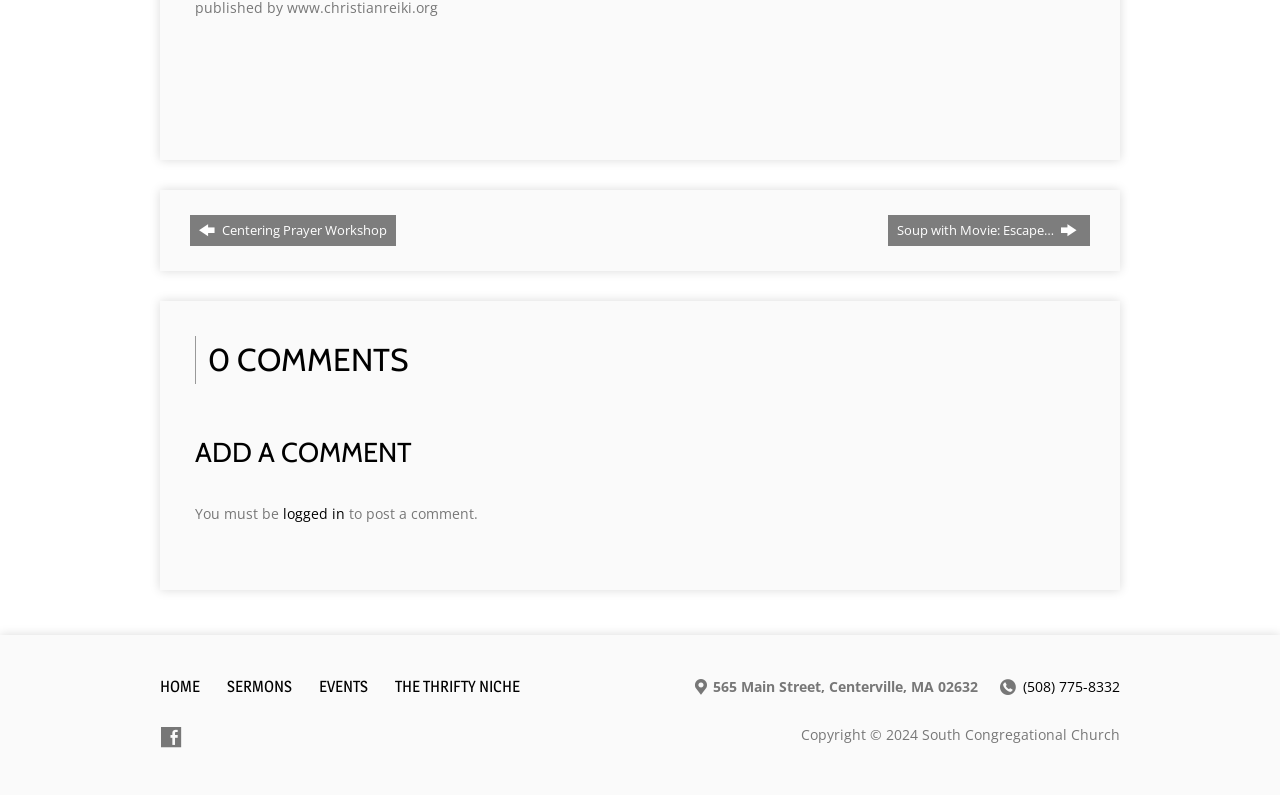How many comments are there on this webpage?
Look at the screenshot and respond with a single word or phrase.

0